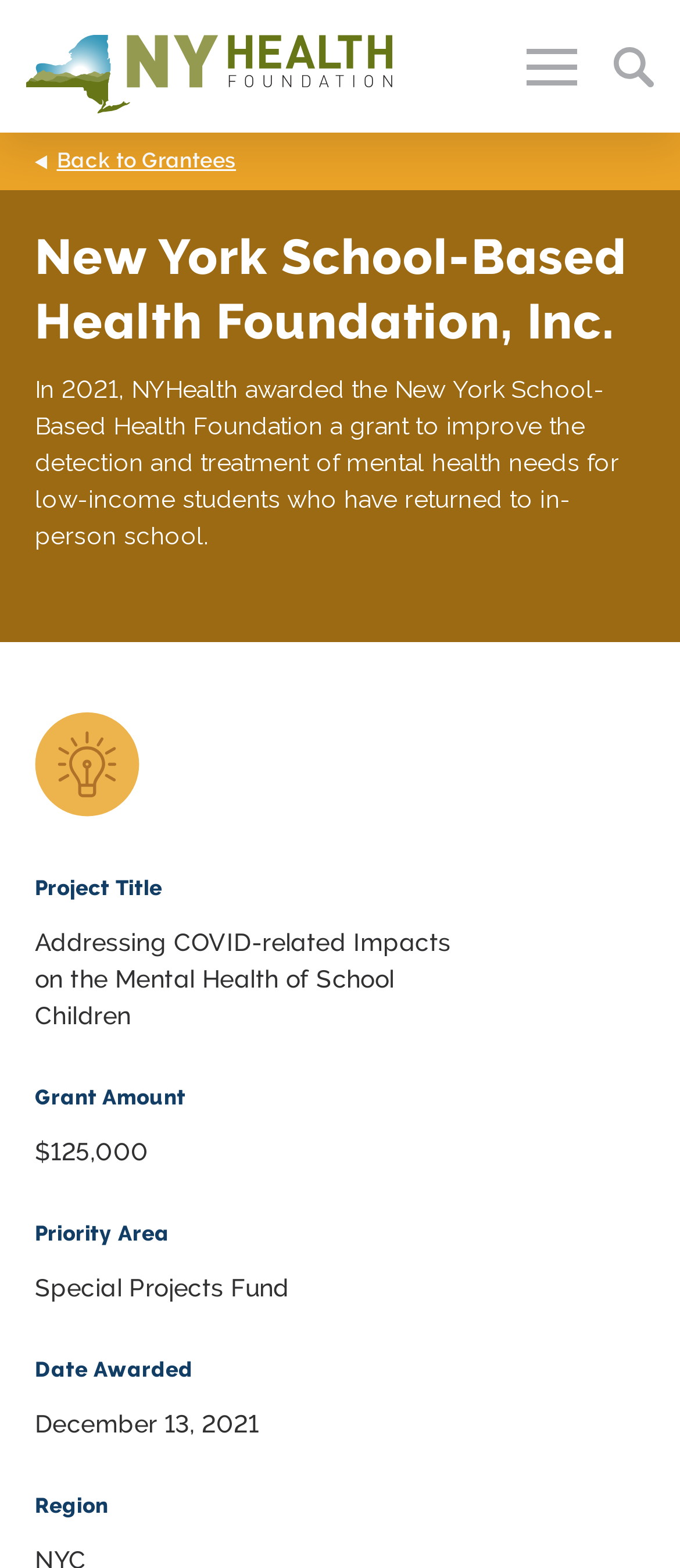Please identify the bounding box coordinates of the region to click in order to complete the given instruction: "Read about the grant to New York School-Based Health Foundation". The coordinates should be four float numbers between 0 and 1, i.e., [left, top, right, bottom].

[0.051, 0.239, 0.91, 0.351]